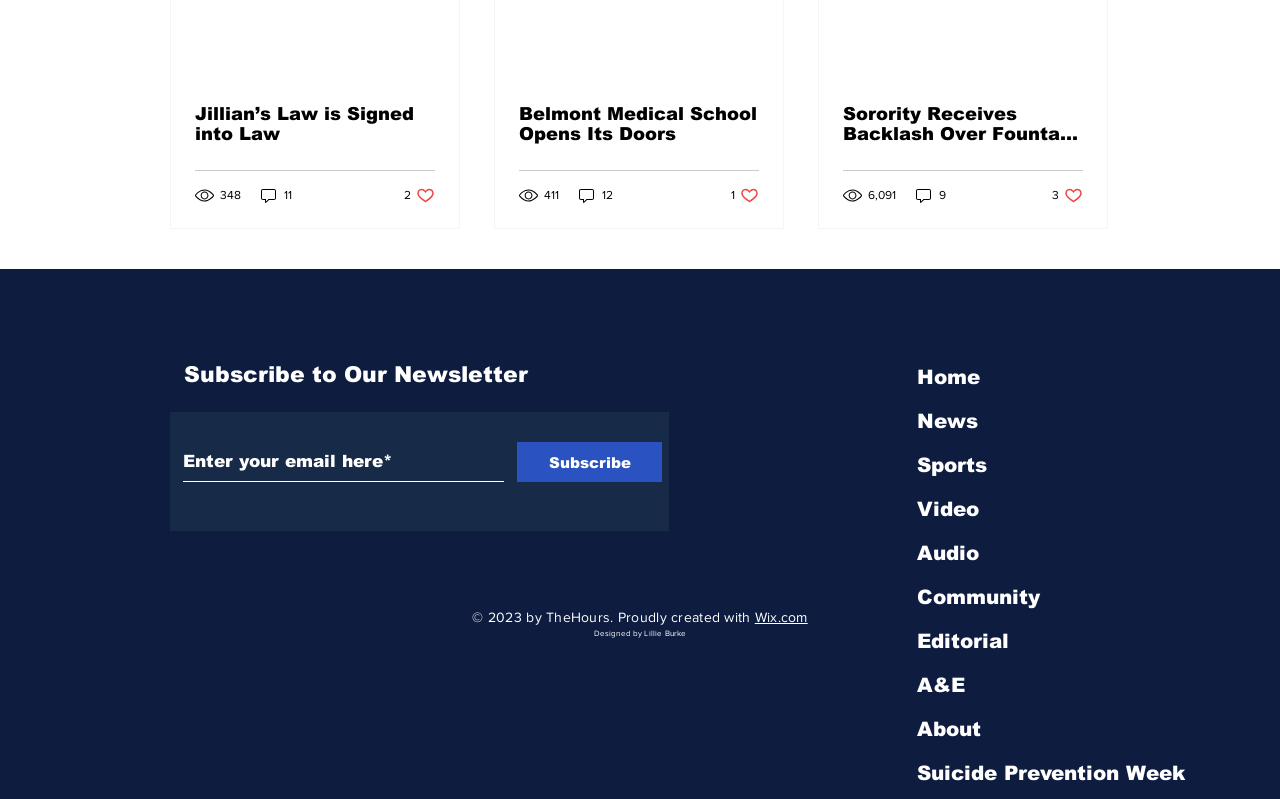From the screenshot, find the bounding box of the UI element matching this description: "Suicide Prevention Week". Supply the bounding box coordinates in the form [left, top, right, bottom], each a float between 0 and 1.

[0.709, 0.94, 0.934, 0.995]